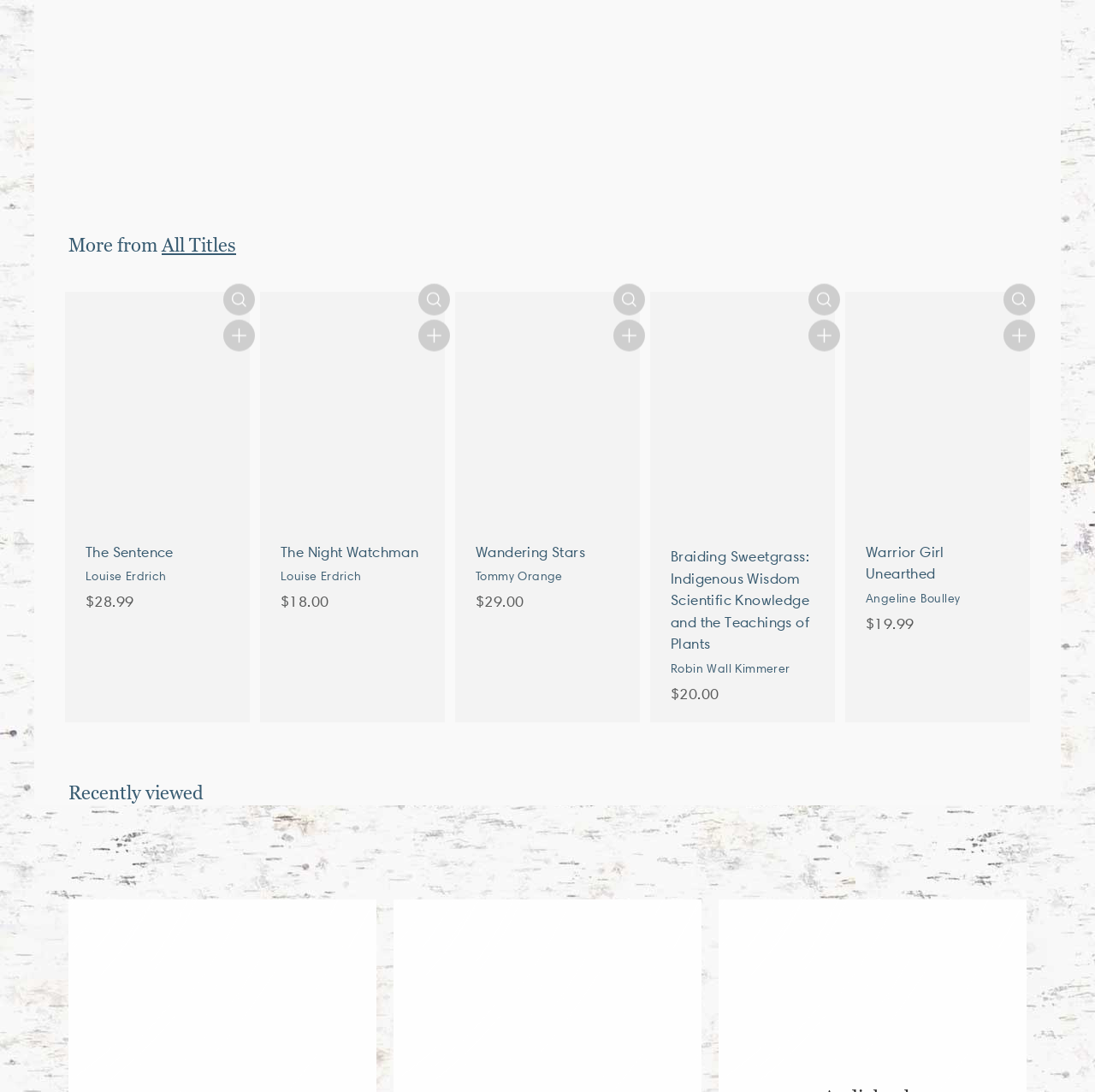Locate the UI element described as follows: "import 'components/icon'; Add to cart". Return the bounding box coordinates as four float numbers between 0 and 1 in the order [left, top, right, bottom].

[0.738, 0.296, 0.767, 0.325]